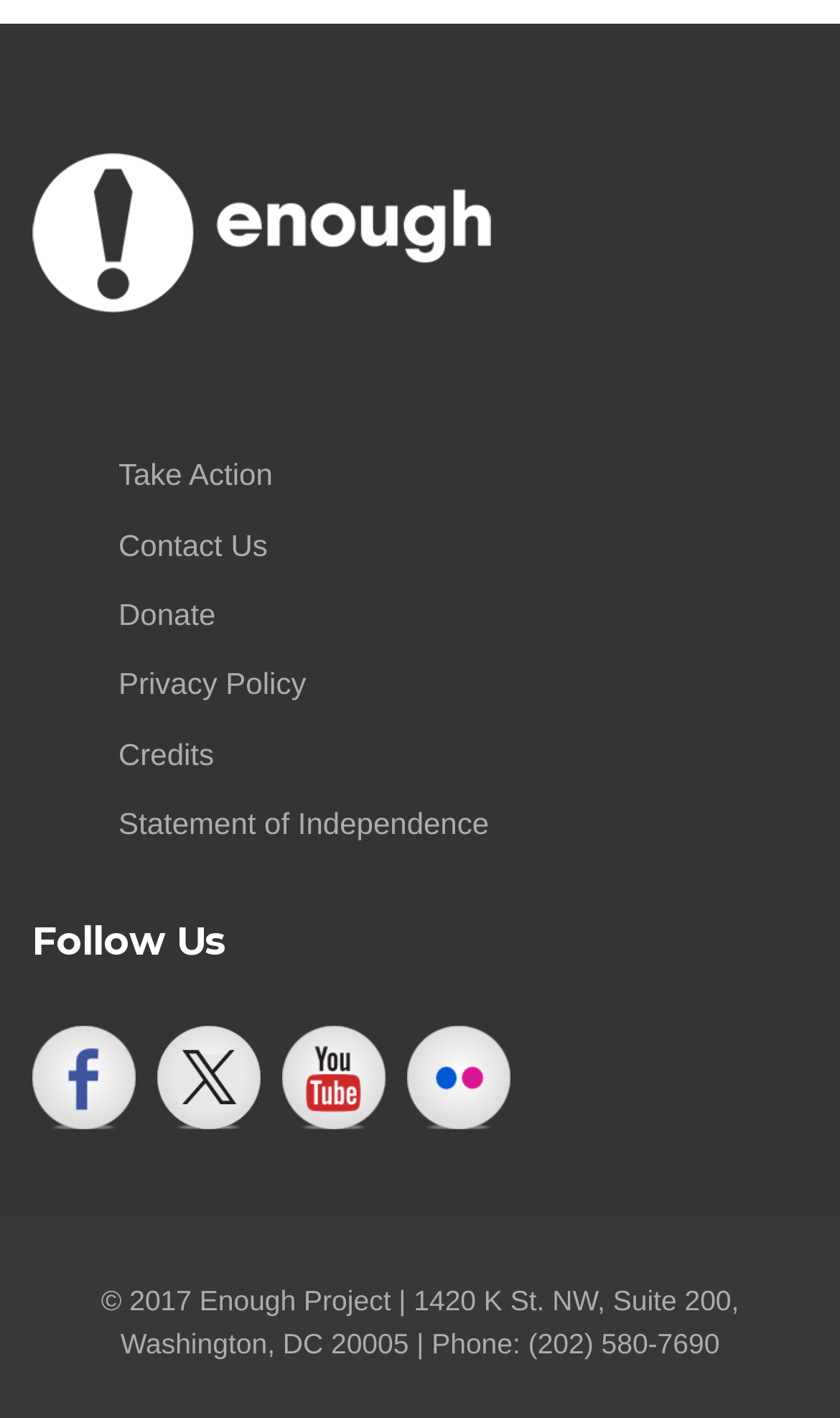Identify the bounding box coordinates for the element you need to click to achieve the following task: "Contact Us". The coordinates must be four float values ranging from 0 to 1, formatted as [left, top, right, bottom].

[0.141, 0.372, 0.319, 0.396]